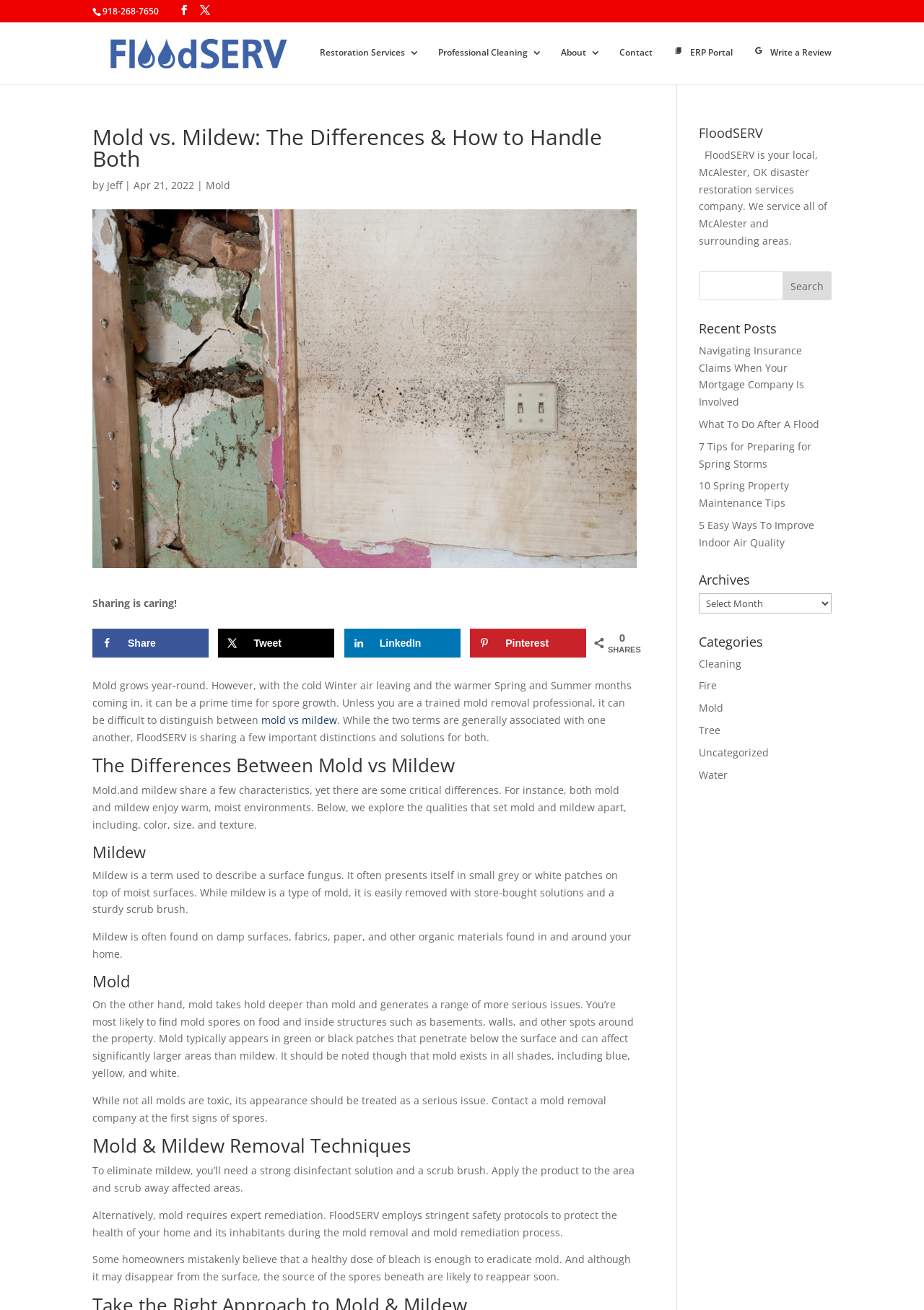Provide the bounding box coordinates of the section that needs to be clicked to accomplish the following instruction: "Visit the FloodSERV homepage."

[0.103, 0.035, 0.269, 0.045]